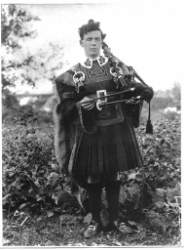Break down the image into a detailed narrative.

The image features a young man dressed in traditional Scottish attire, holding a set of bagpipes. He stands confidently amidst a backdrop of foliage, showcasing the rich cultural heritage associated with bagpipe music. The man is adorned with a kilt and an intricately decorated jacket, suggesting an event or competition related to Scottish music. His expression indicates pride and a connection to the musical tradition he represents. This photograph symbolizes the enduring legacy of bagpiping in Scottish culture, capturing a moment in time likely from the mid-20th century, when bagpipe performances were a significant aspect of community celebrations and events.